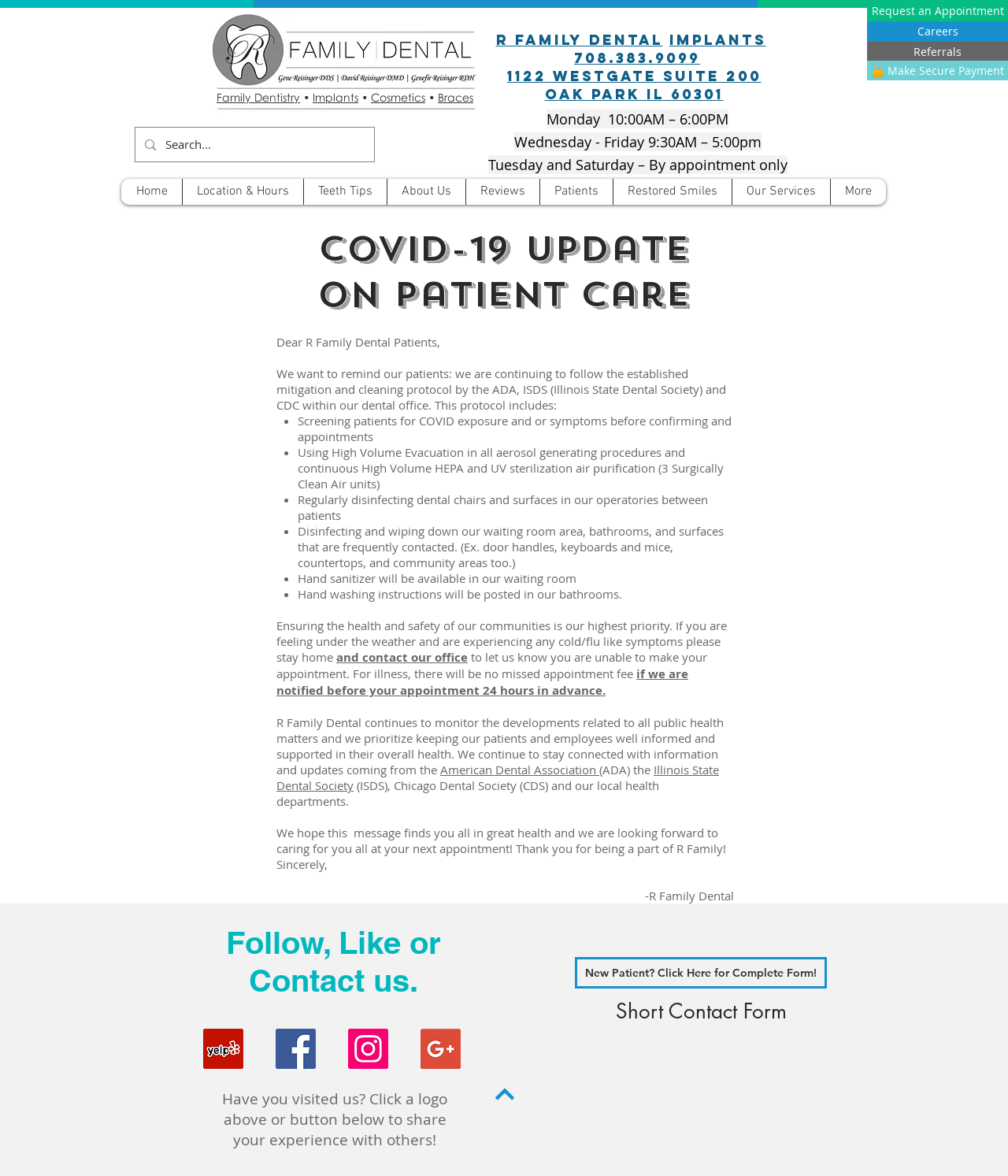Please specify the bounding box coordinates of the area that should be clicked to accomplish the following instruction: "Click to share your experience". The coordinates should consist of four float numbers between 0 and 1, i.e., [left, top, right, bottom].

[0.491, 0.917, 0.51, 0.944]